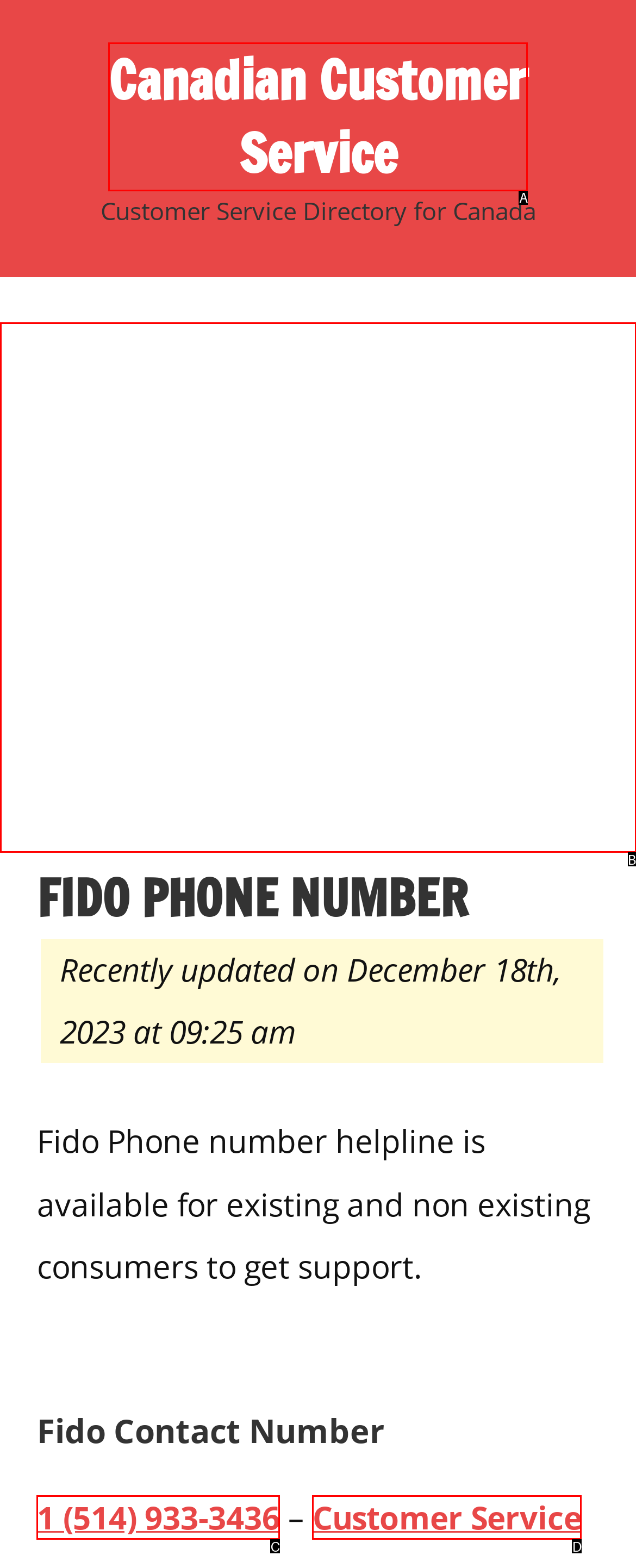Given the description: 1 (514) 933-3436, identify the HTML element that corresponds to it. Respond with the letter of the correct option.

C